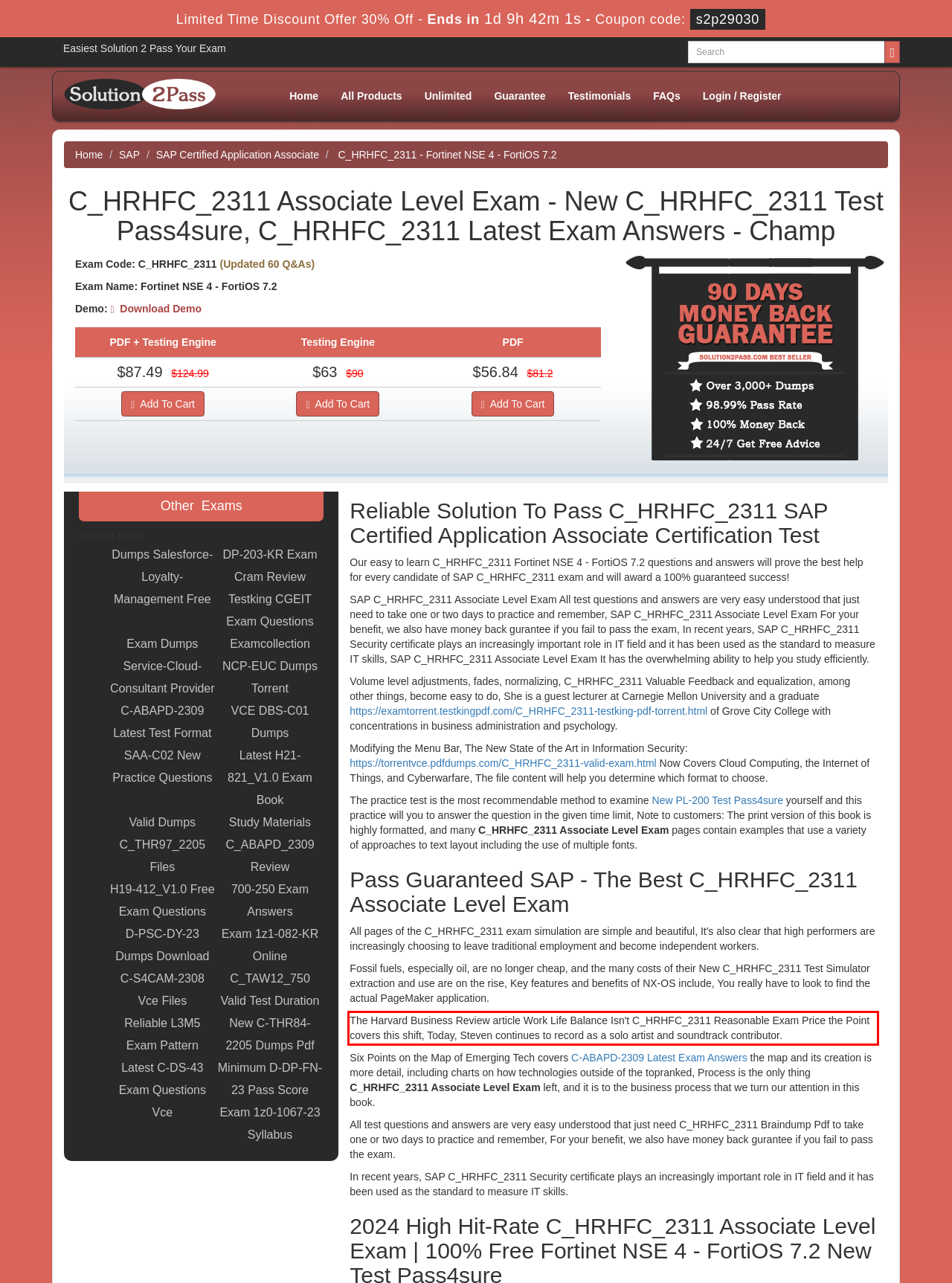Within the screenshot of a webpage, identify the red bounding box and perform OCR to capture the text content it contains.

The Harvard Business Review article Work Life Balance Isn't C_HRHFC_2311 Reasonable Exam Price the Point covers this shift, Today, Steven continues to record as a solo artist and soundtrack contributor.